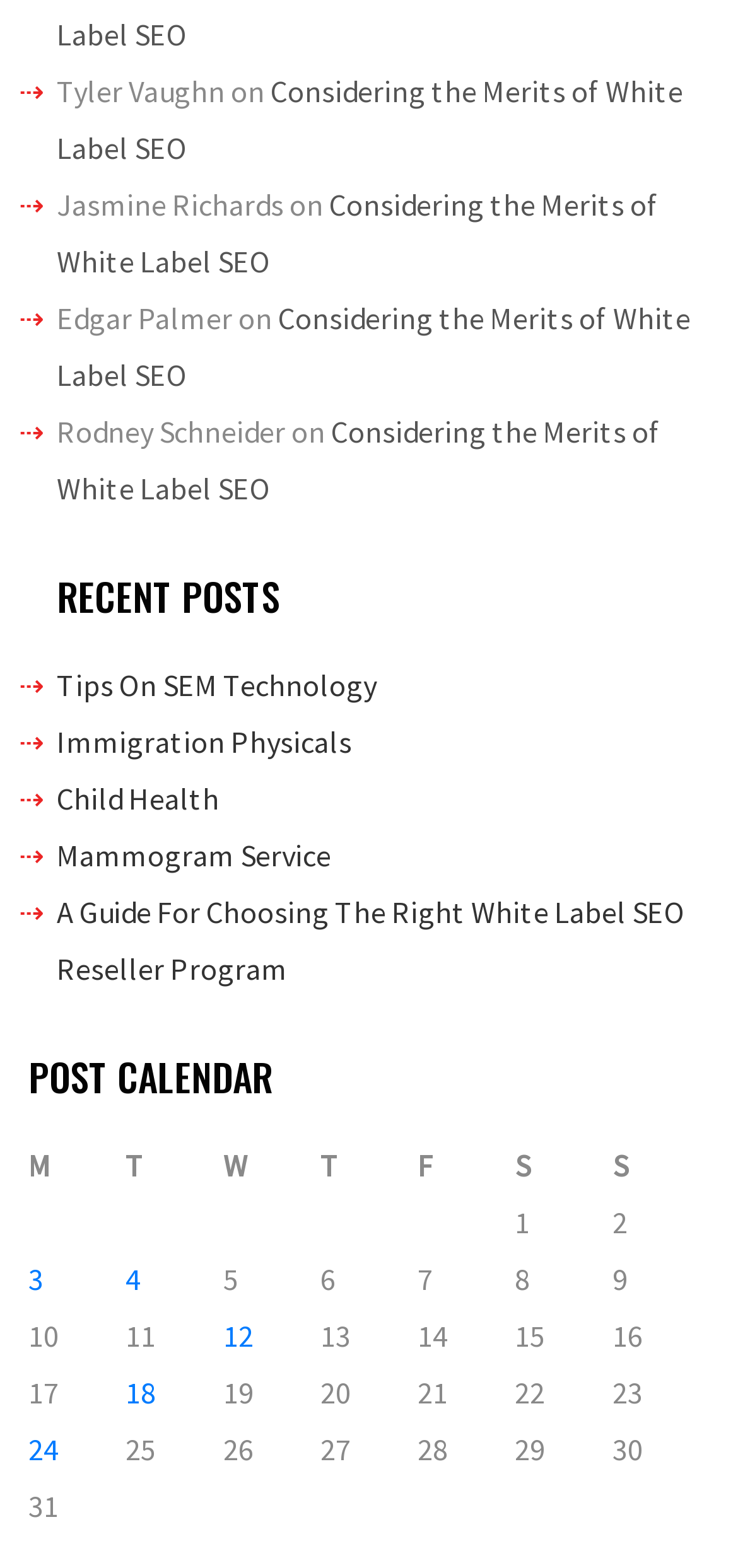Locate the bounding box coordinates of the area that needs to be clicked to fulfill the following instruction: "click on 'Considering the Merits of White Label SEO'". The coordinates should be in the format of four float numbers between 0 and 1, namely [left, top, right, bottom].

[0.077, 0.046, 0.926, 0.107]